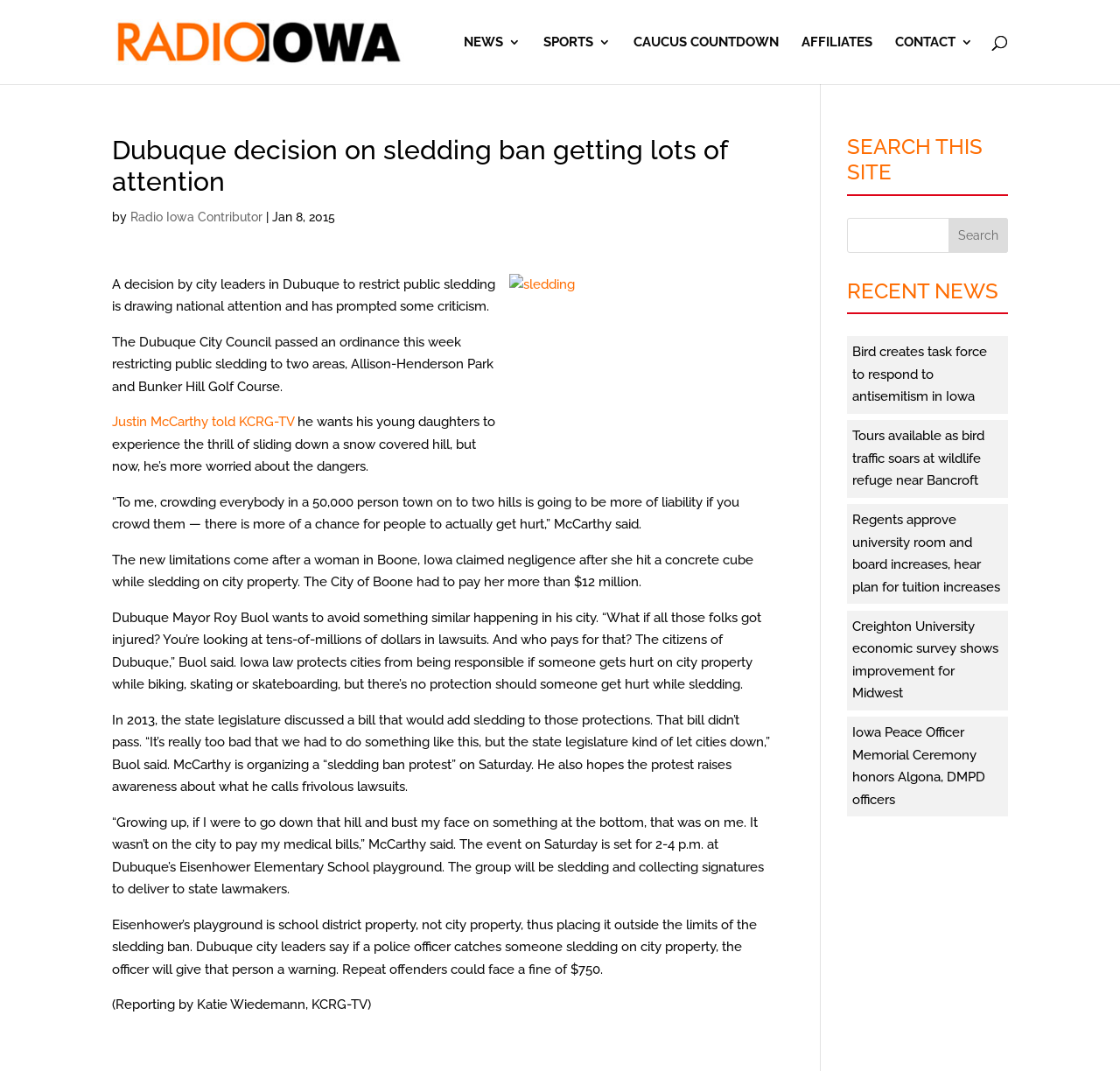Please provide the bounding box coordinate of the region that matches the element description: Justin McCarthy told KCRG-TV. Coordinates should be in the format (top-left x, top-left y, bottom-right x, bottom-right y) and all values should be between 0 and 1.

[0.1, 0.386, 0.266, 0.401]